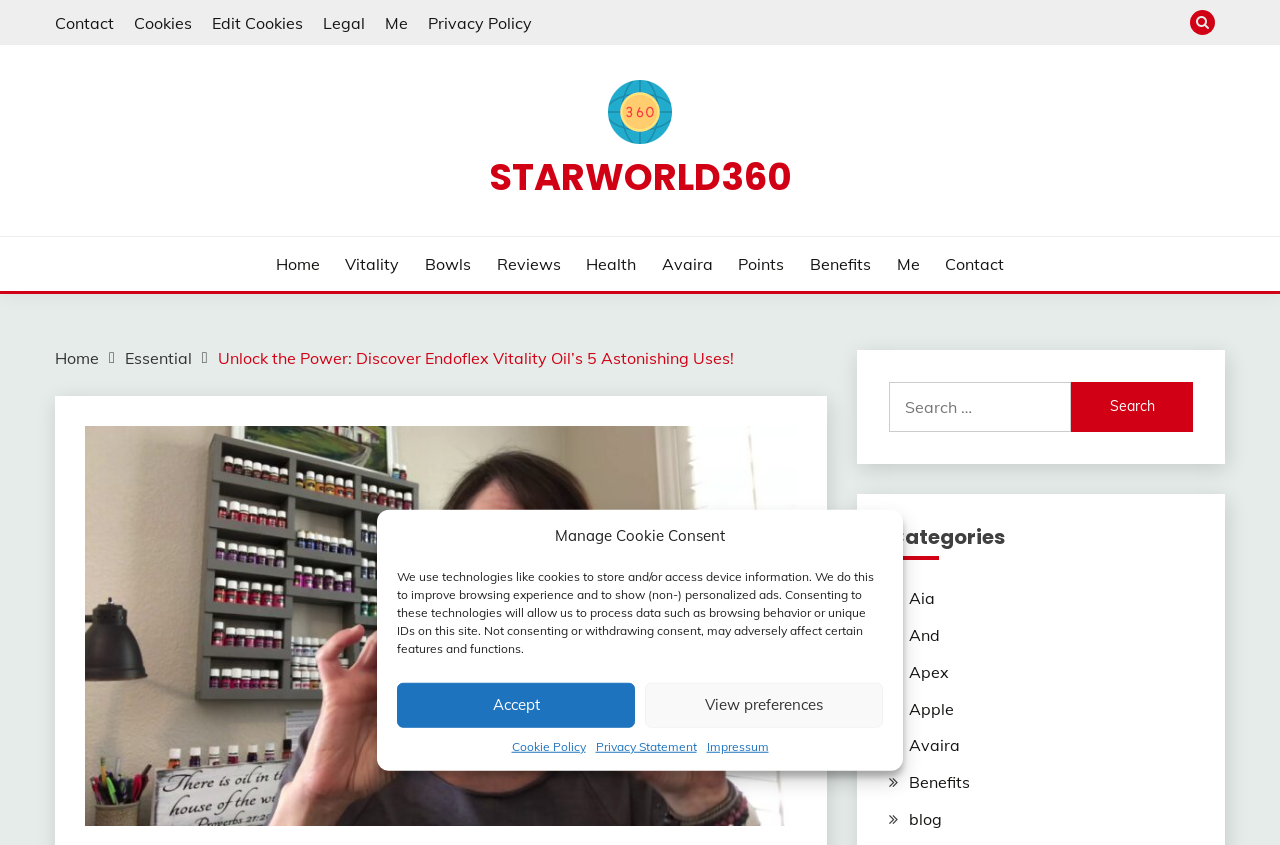Could you find the bounding box coordinates of the clickable area to complete this instruction: "Search for something"?

[0.694, 0.452, 0.932, 0.511]